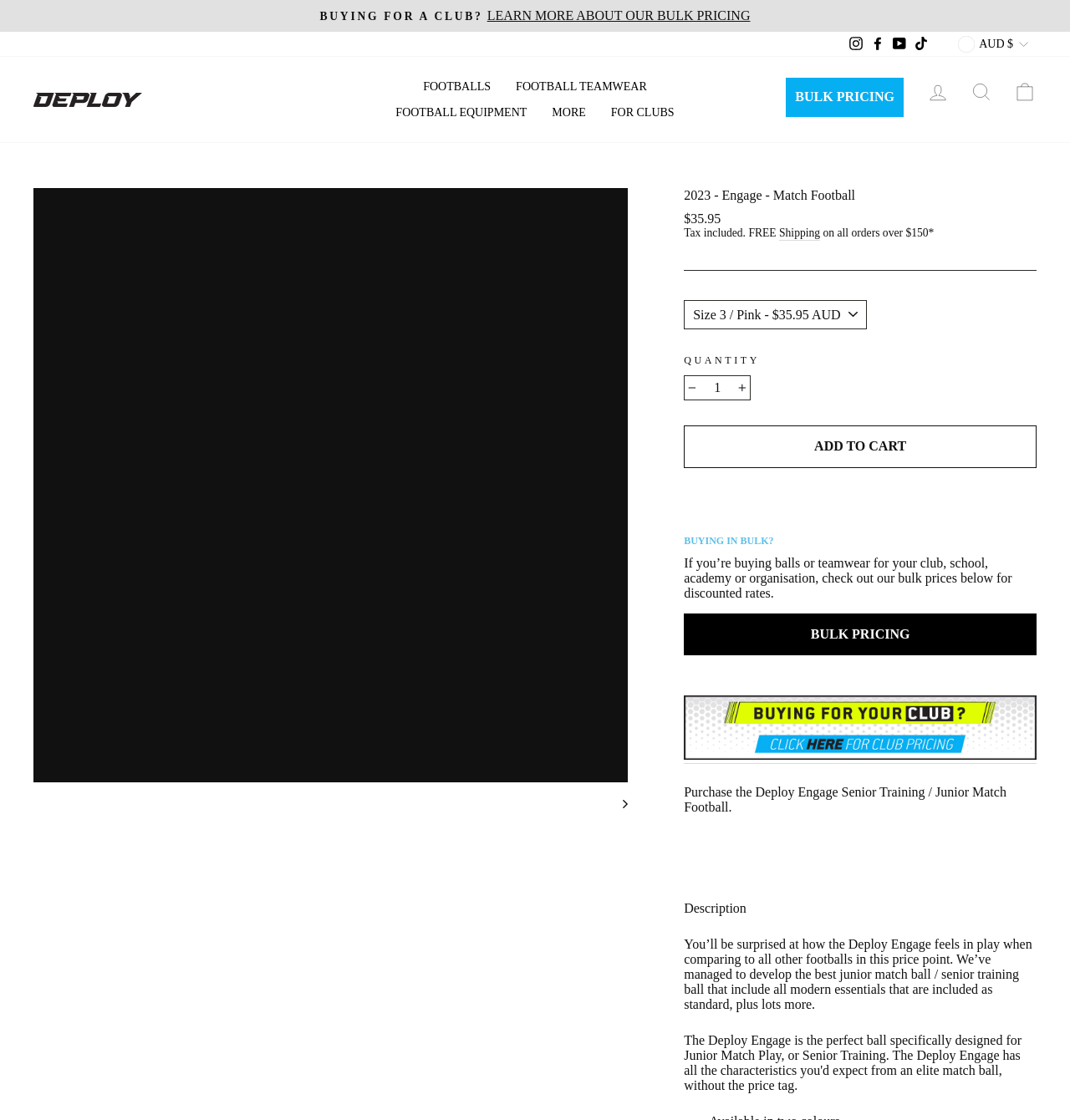Provide the bounding box coordinates of the HTML element described by the text: "AUD $".

[0.887, 0.028, 0.969, 0.051]